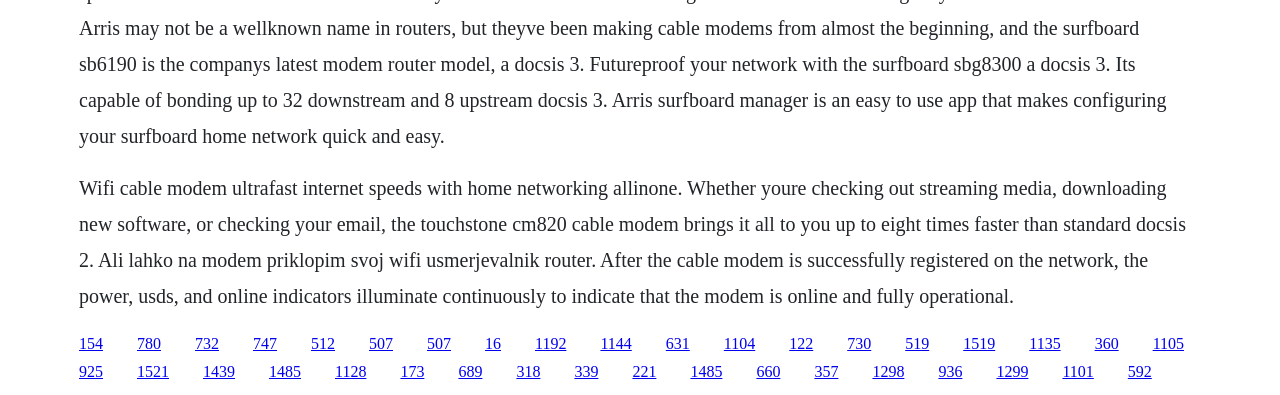Can I connect my WiFi router to the modem?
Provide a one-word or short-phrase answer based on the image.

Yes